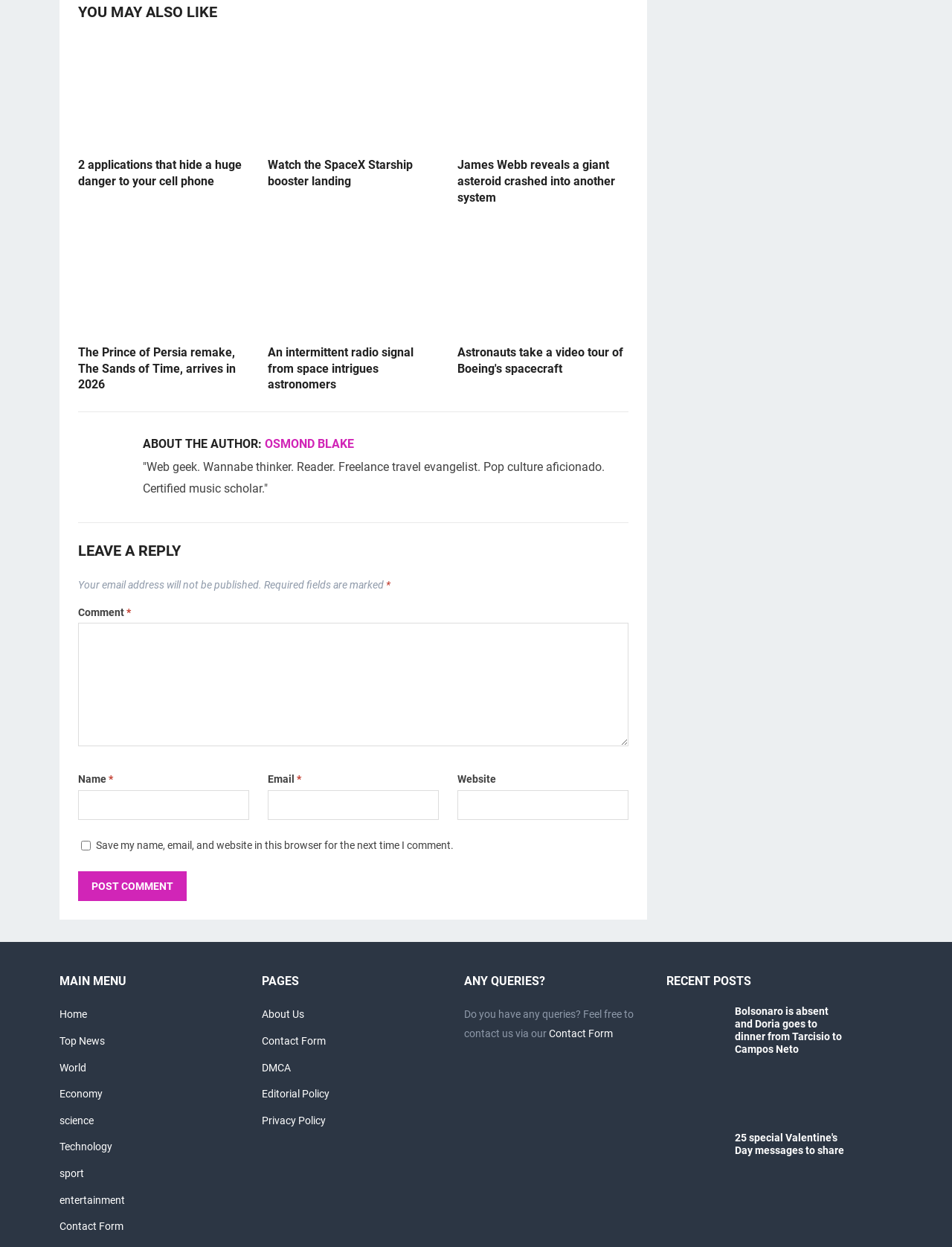Give a concise answer of one word or phrase to the question: 
What is the name of the author?

Osmond Blake